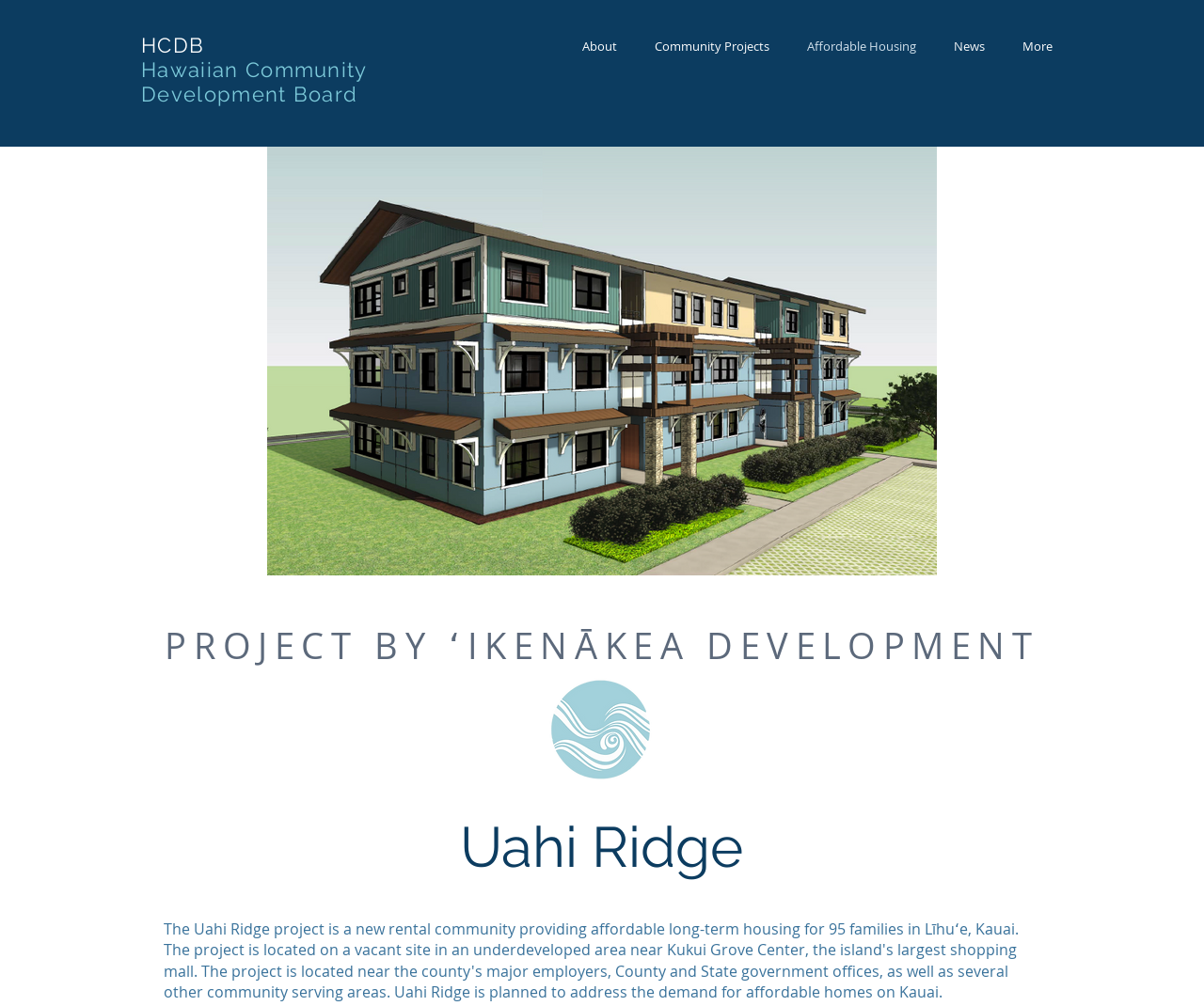Specify the bounding box coordinates of the area to click in order to follow the given instruction: "go to HCDB homepage."

[0.117, 0.033, 0.175, 0.057]